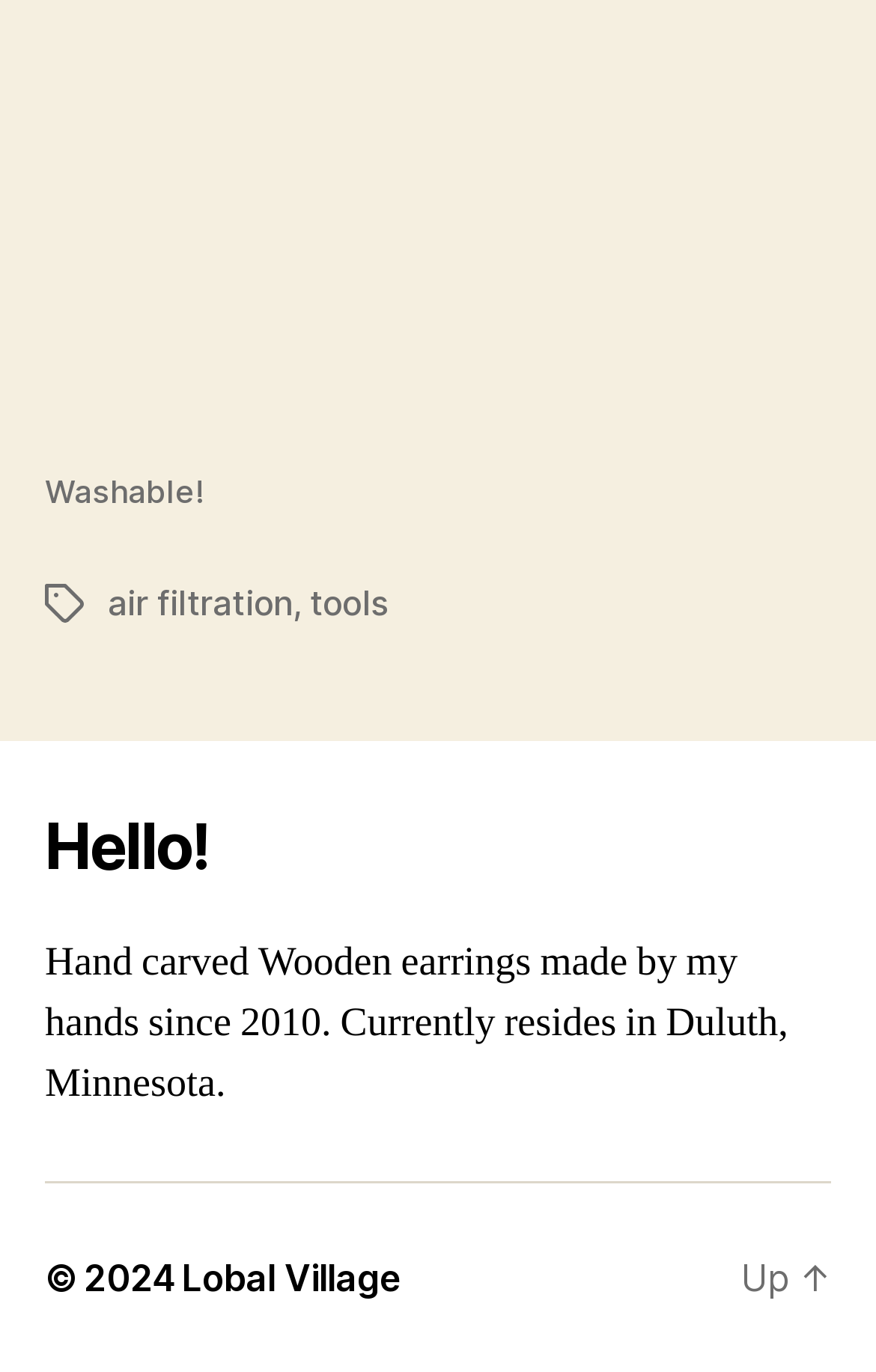Please analyze the image and provide a thorough answer to the question:
What is the year of copyright?

The text '© 2024' indicates the year of copyright.